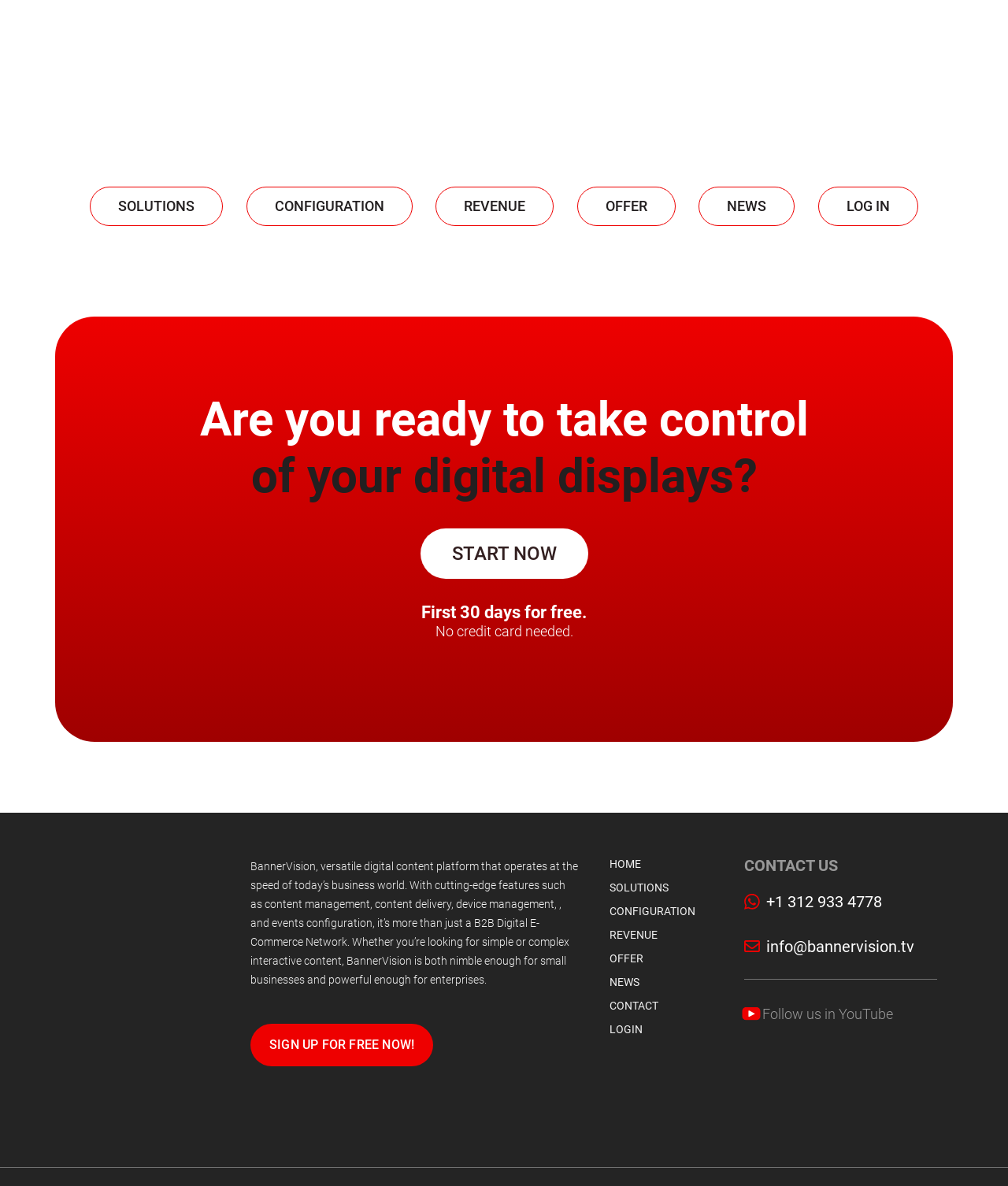Determine the bounding box coordinates of the region that needs to be clicked to achieve the task: "Click on the 'CONTACT US' link".

[0.738, 0.723, 0.93, 0.737]